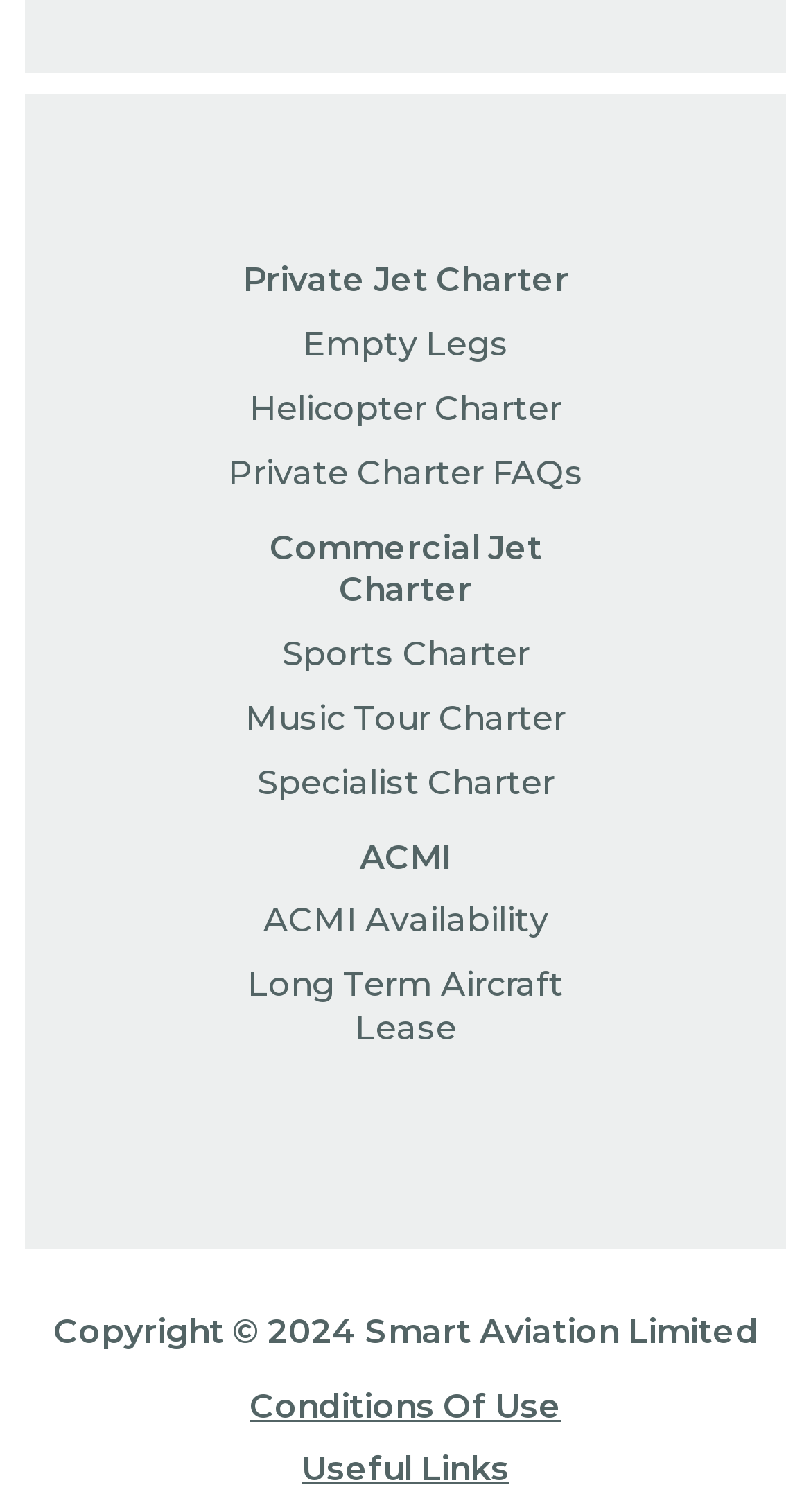Can you look at the image and give a comprehensive answer to the question:
What is the focus of the 'Long Term Aircraft Lease' service?

The 'Long Term Aircraft Lease' service is focused on providing long-term leasing options for aircraft, which can be inferred from the context of the other charter-related services offered on the webpage.